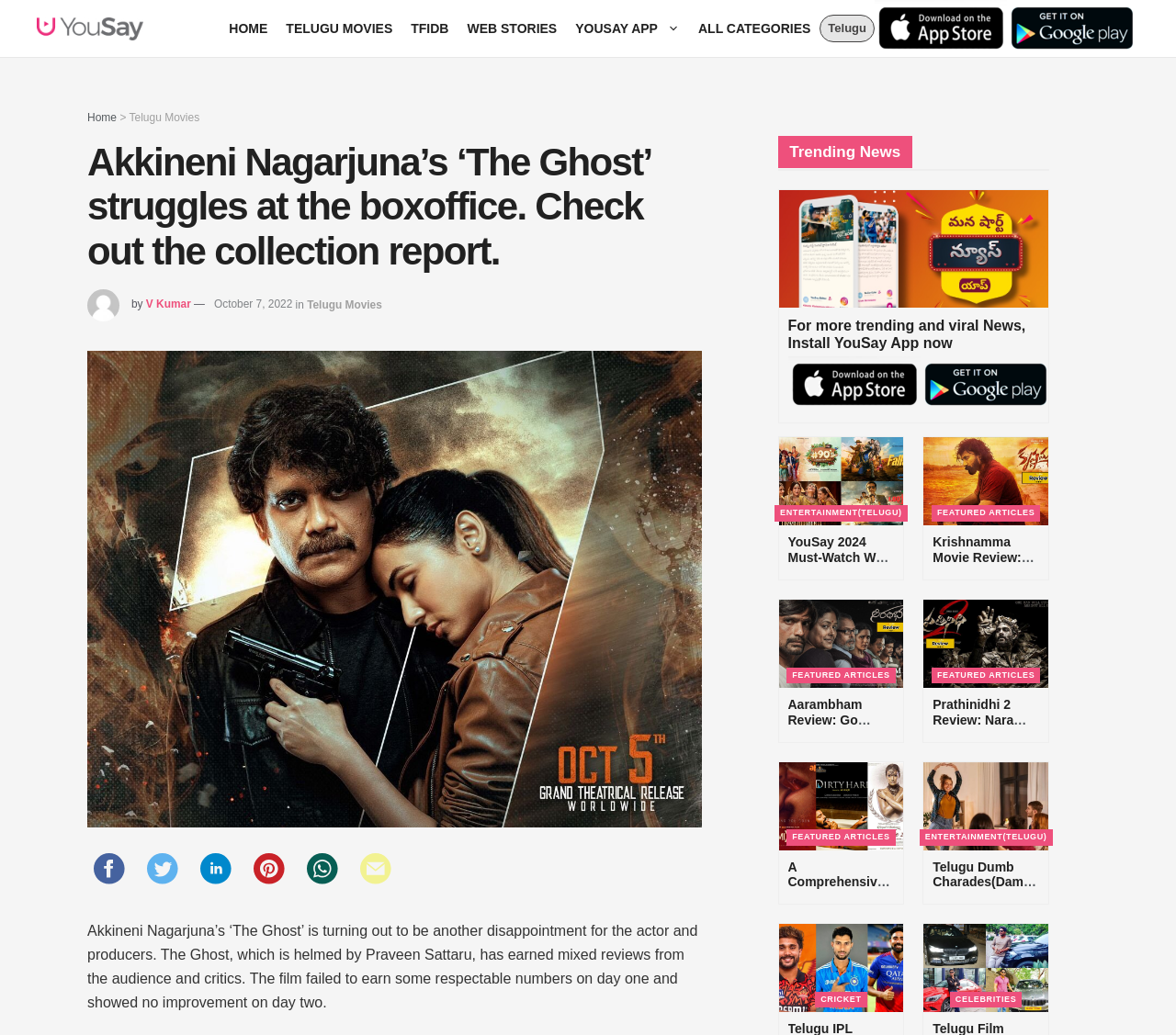Determine the main heading text of the webpage.

Akkineni Nagarjuna’s ‘The Ghost’ struggles at the boxoffice. Check out the collection report.